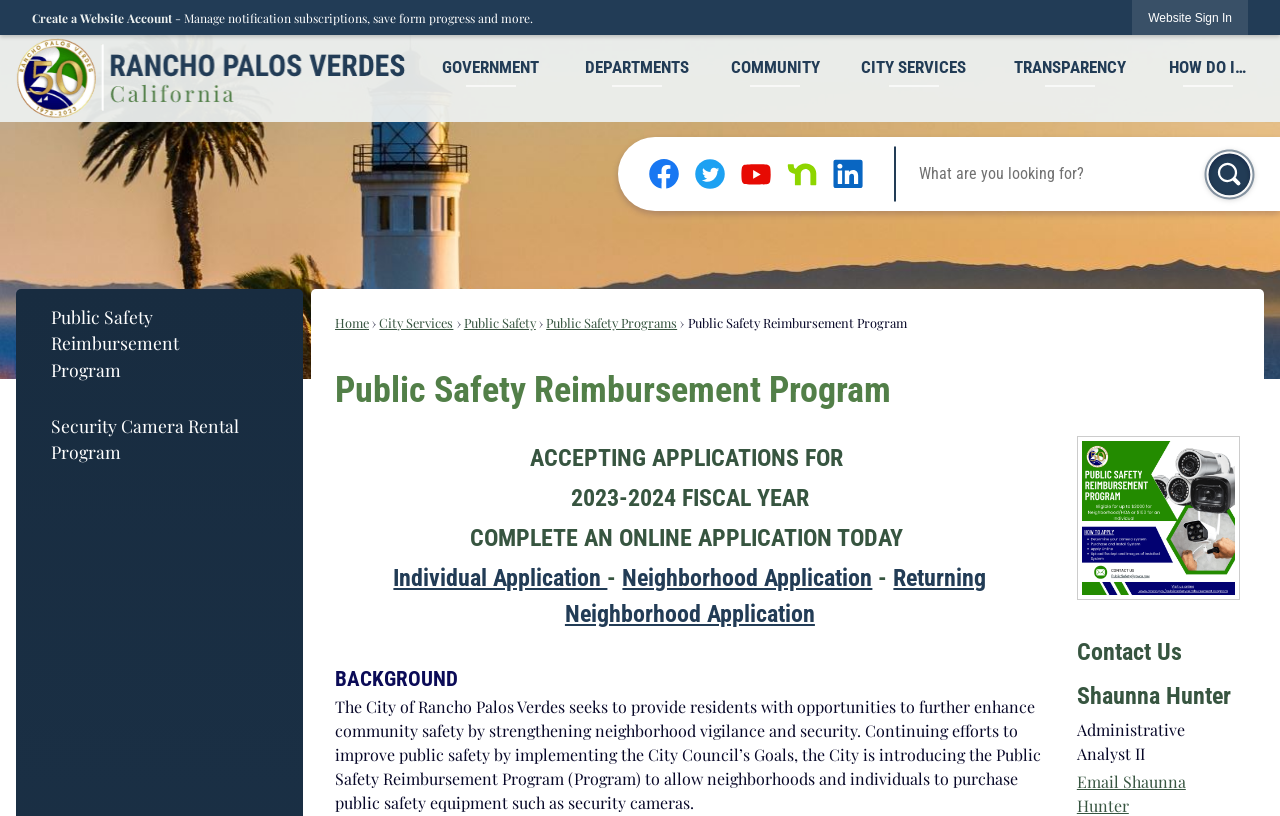Indicate the bounding box coordinates of the element that needs to be clicked to satisfy the following instruction: "Go to Home page". The coordinates should be four float numbers between 0 and 1, i.e., [left, top, right, bottom].

[0.262, 0.385, 0.288, 0.406]